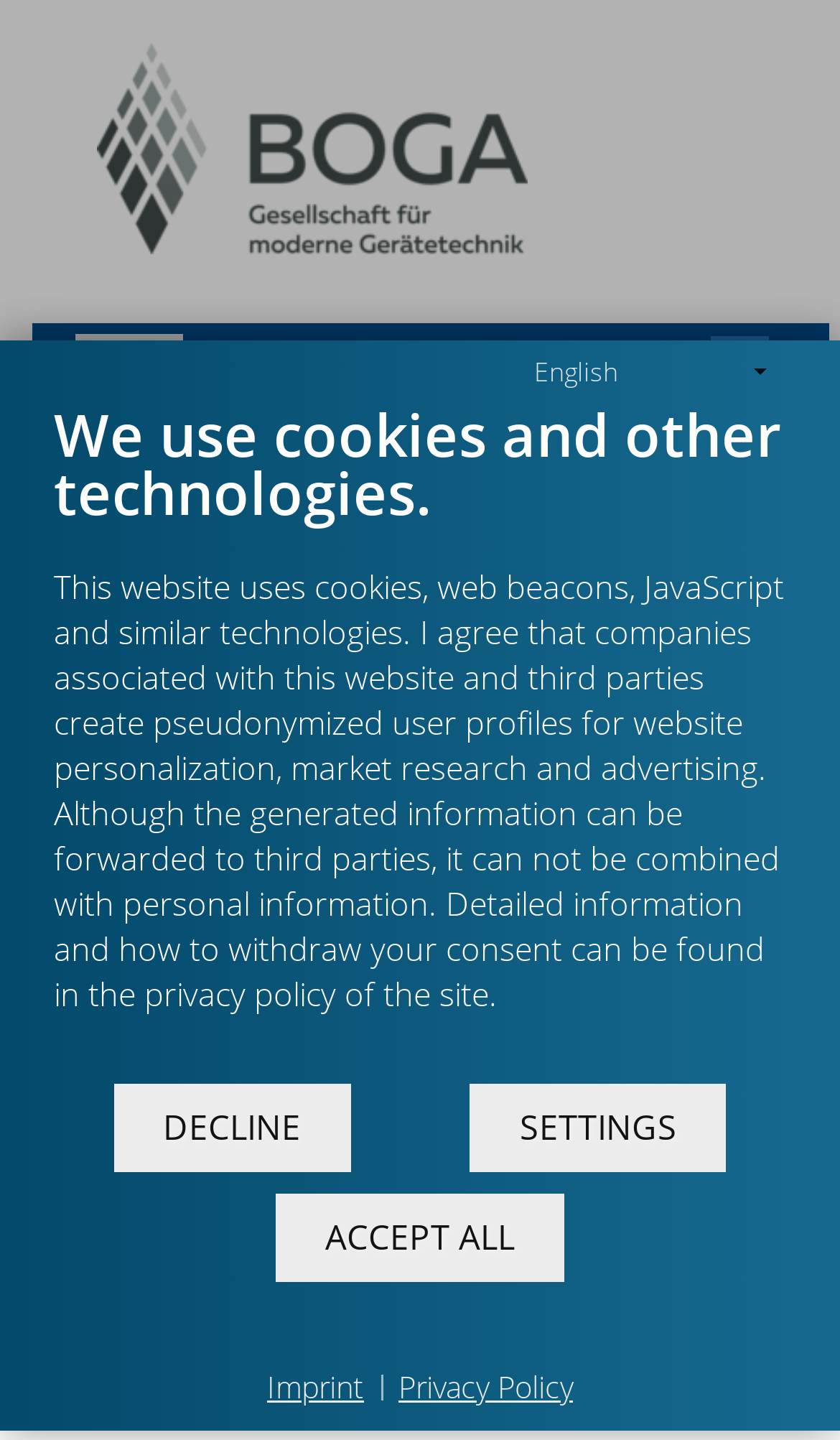What is the language of the webpage?
Based on the screenshot, respond with a single word or phrase.

EN